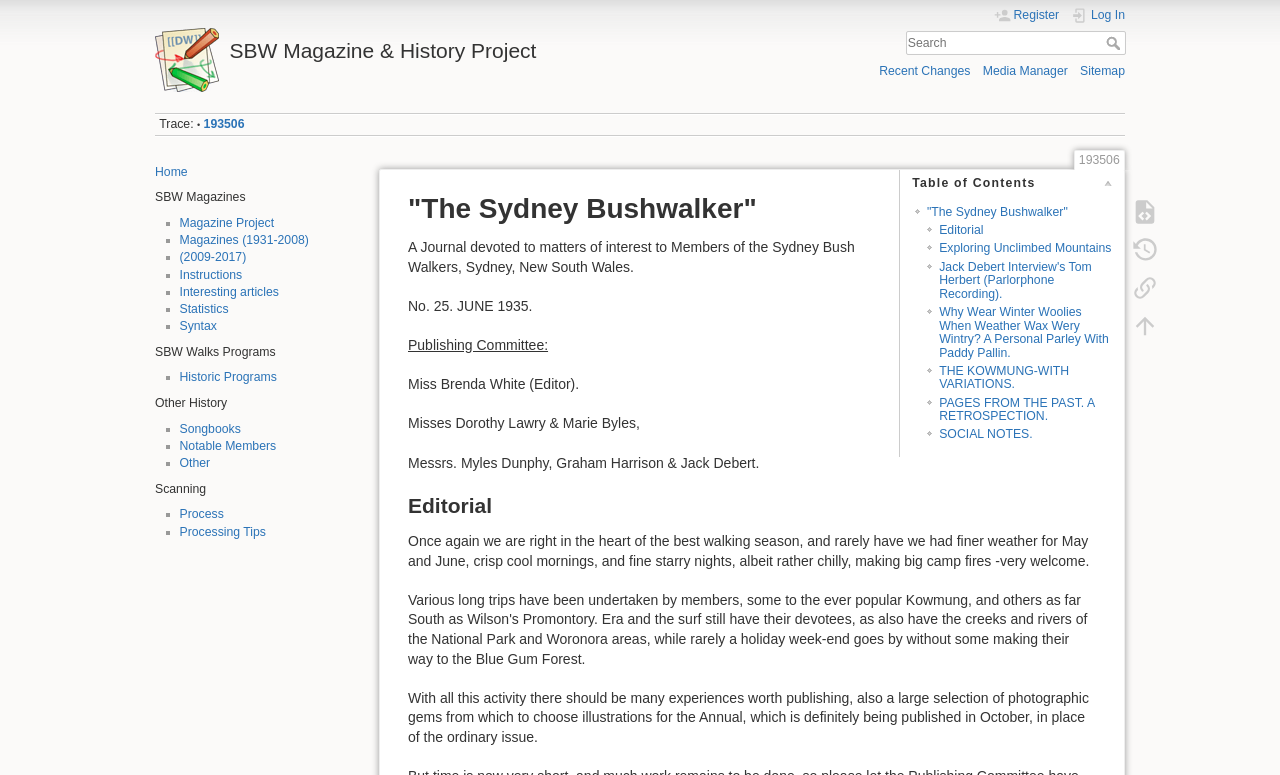Respond to the question below with a single word or phrase: What is the name of the magazine?

The Sydney Bushwalker